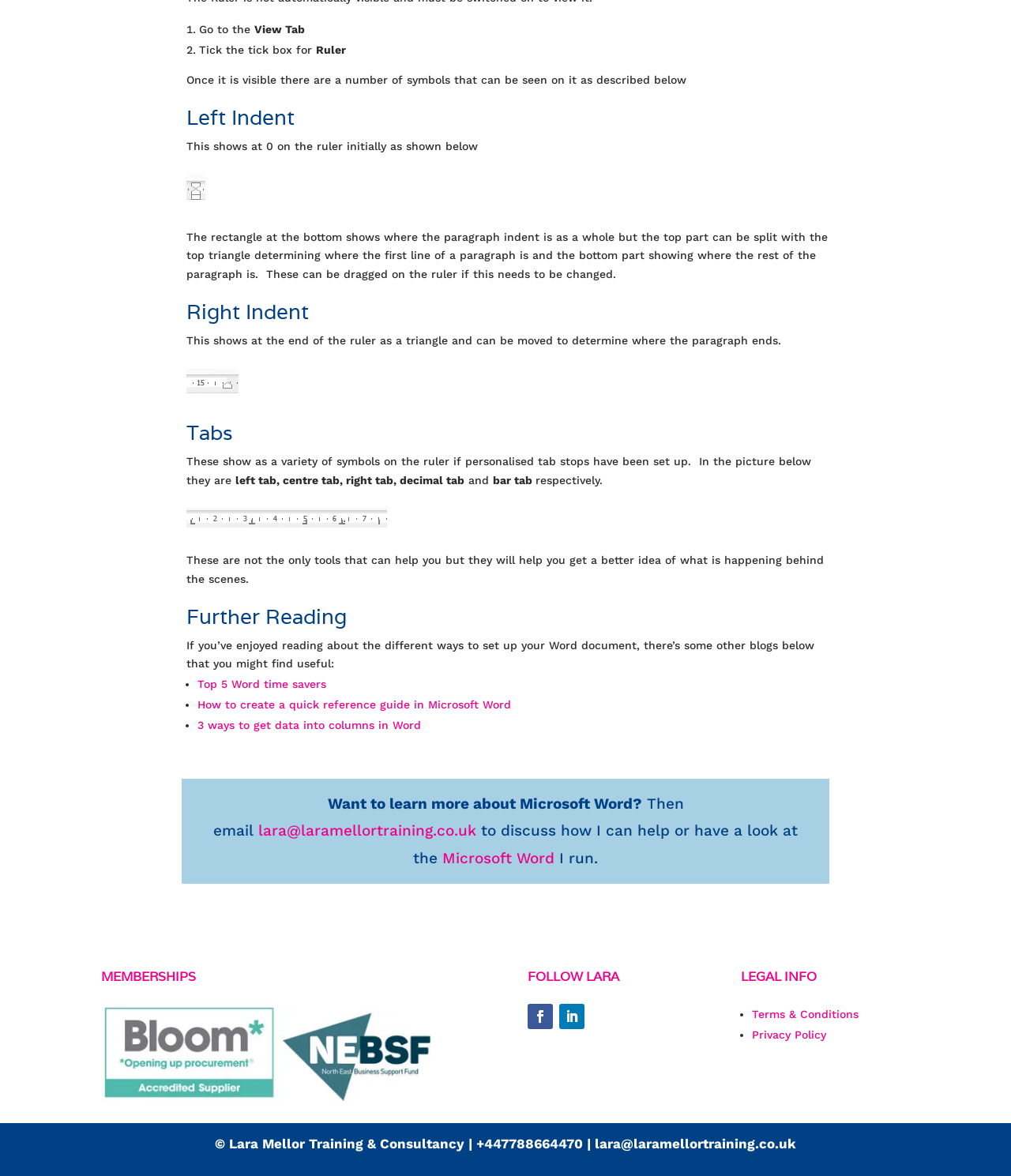What is the purpose of the ruler in Microsoft Word?
Can you provide a detailed and comprehensive answer to the question?

Based on the webpage, the ruler is used to set up paragraph indents, which can be seen on the ruler as a variety of symbols. The ruler shows where the paragraph begins and ends, and the top part can be split with the top triangle determining where the first line of a paragraph is and the bottom part showing where the rest of the paragraph is.